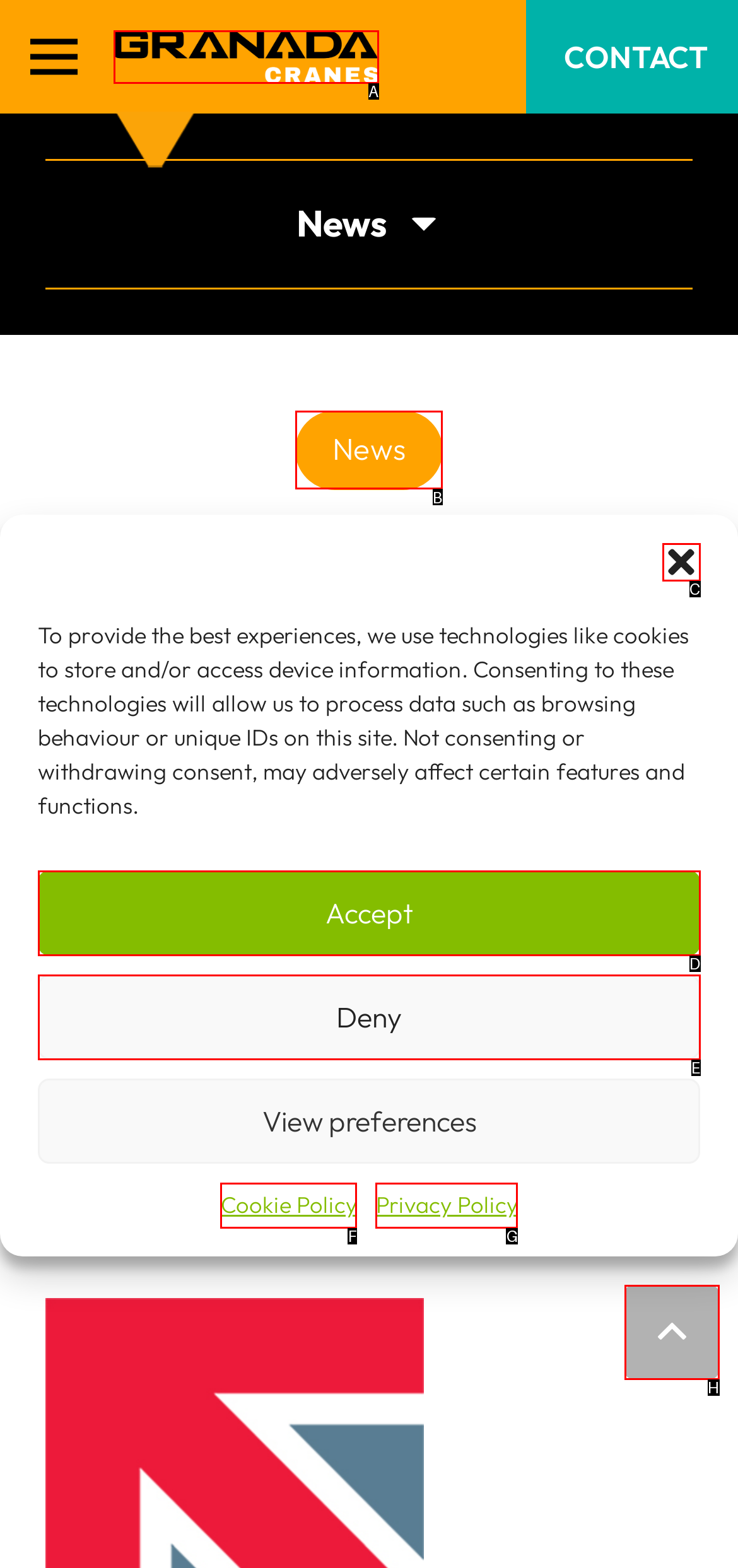Select the letter that corresponds to the description: Privacy Policy. Provide your answer using the option's letter.

G